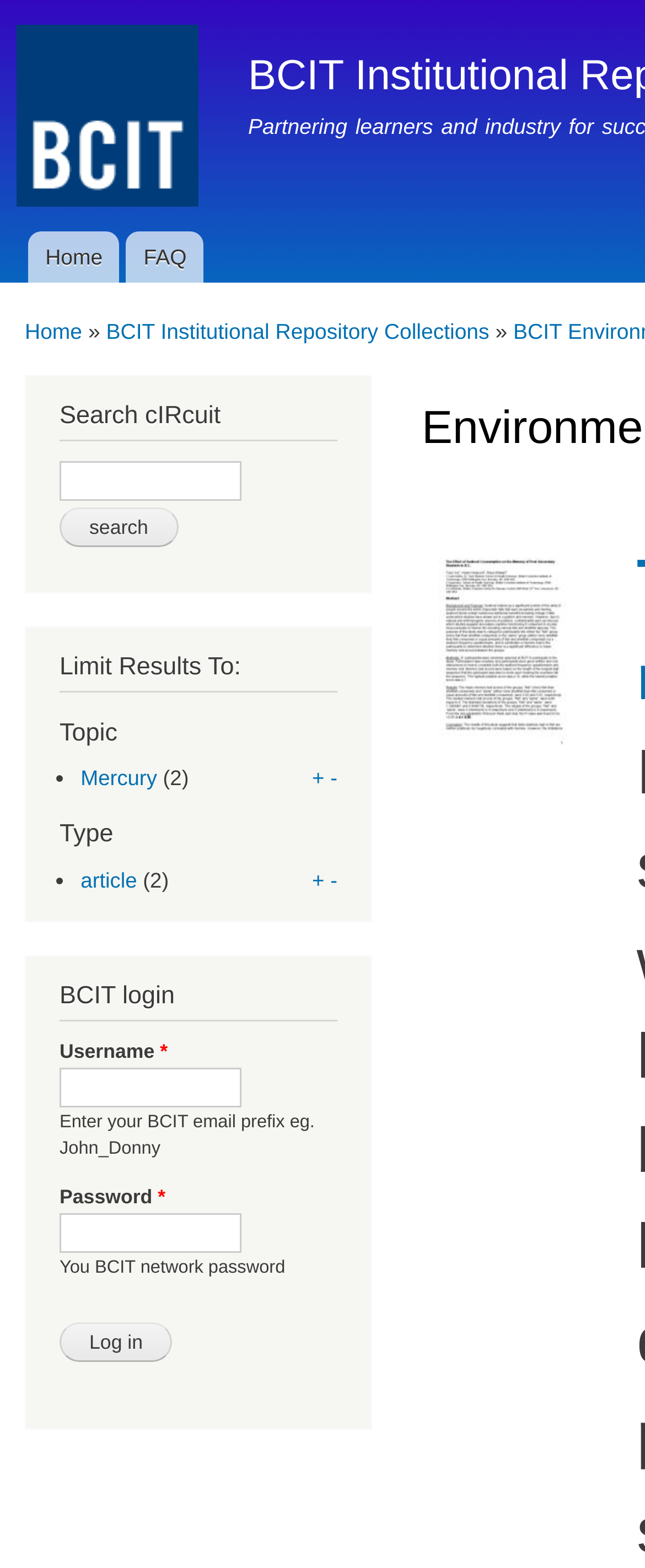Review the image closely and give a comprehensive answer to the question: What is the main menu item?

The main menu item is 'Home' because it is the first link in the main menu section, which is indicated by the heading 'Main menu'.